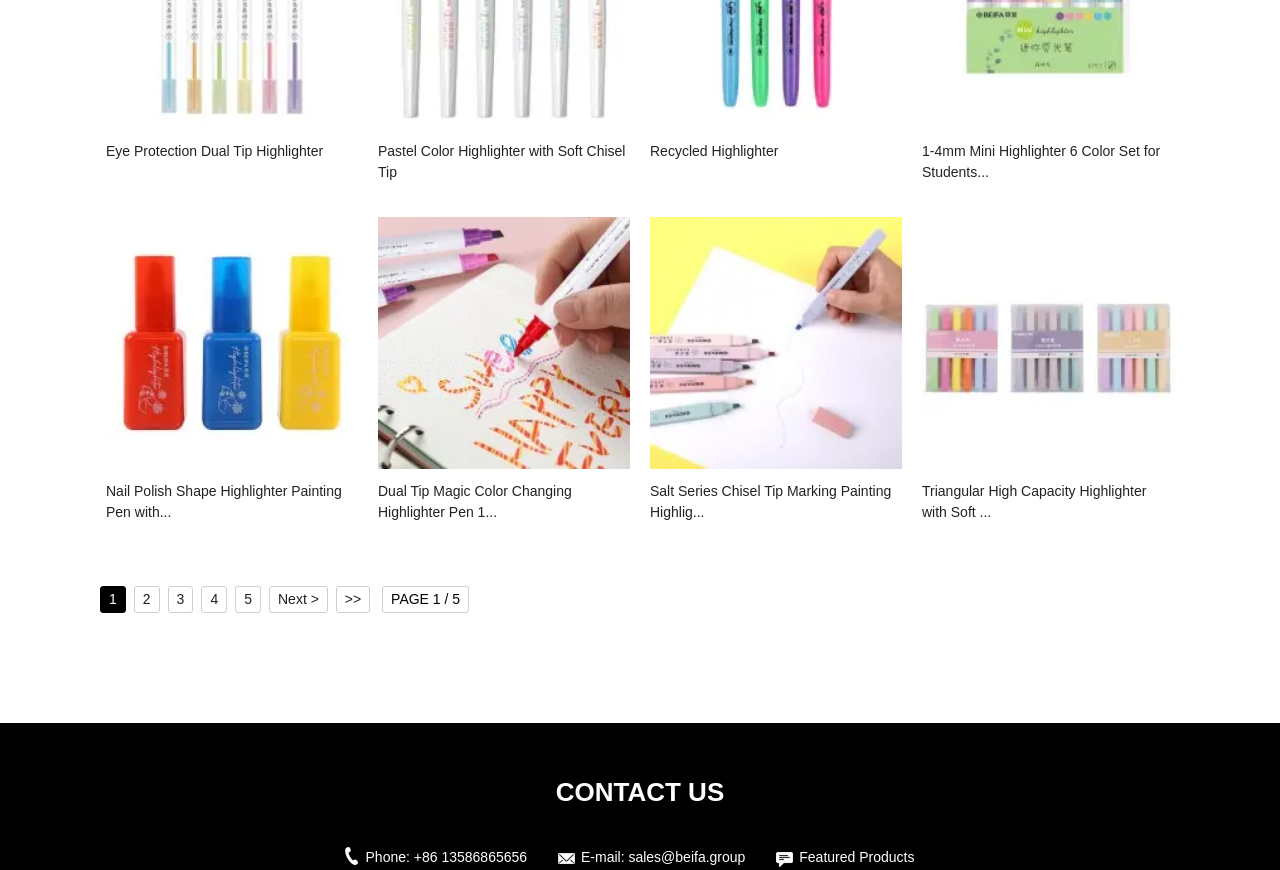Identify the bounding box for the described UI element. Provide the coordinates in (top-left x, top-left y, bottom-right x, bottom-right y) format with values ranging from 0 to 1: +86 13586865656

[0.323, 0.975, 0.412, 0.994]